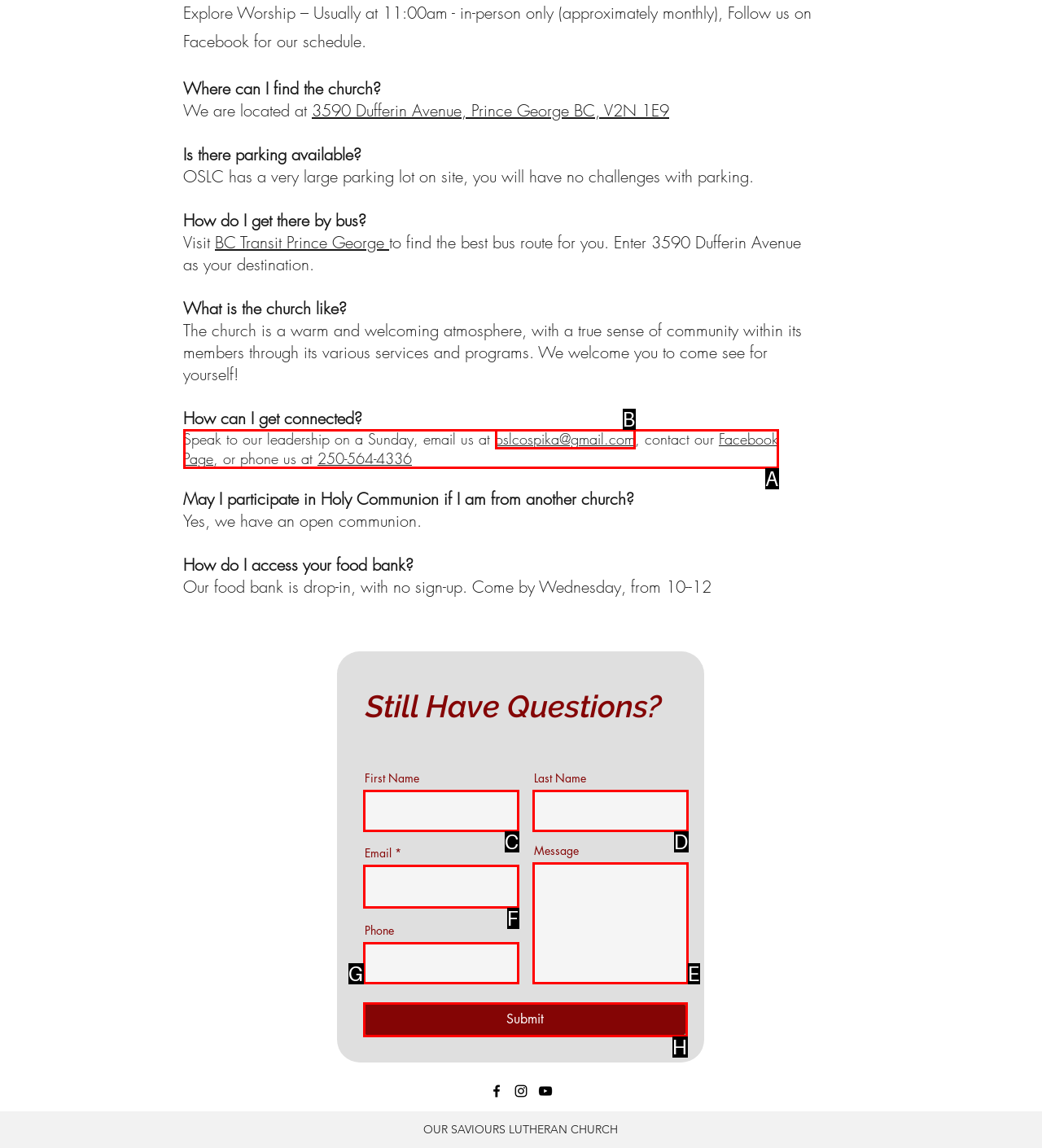Tell me which one HTML element best matches the description: Submit
Answer with the option's letter from the given choices directly.

H